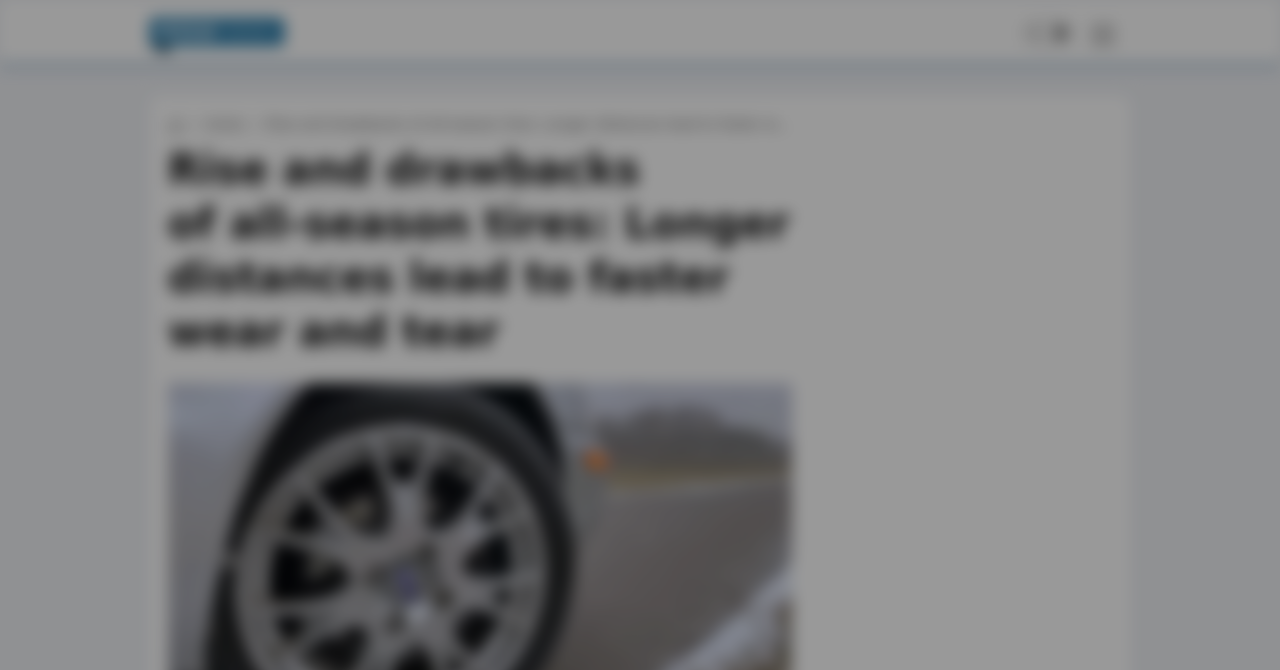How many links are in the top navigation bar?
Use the image to answer the question with a single word or phrase.

2